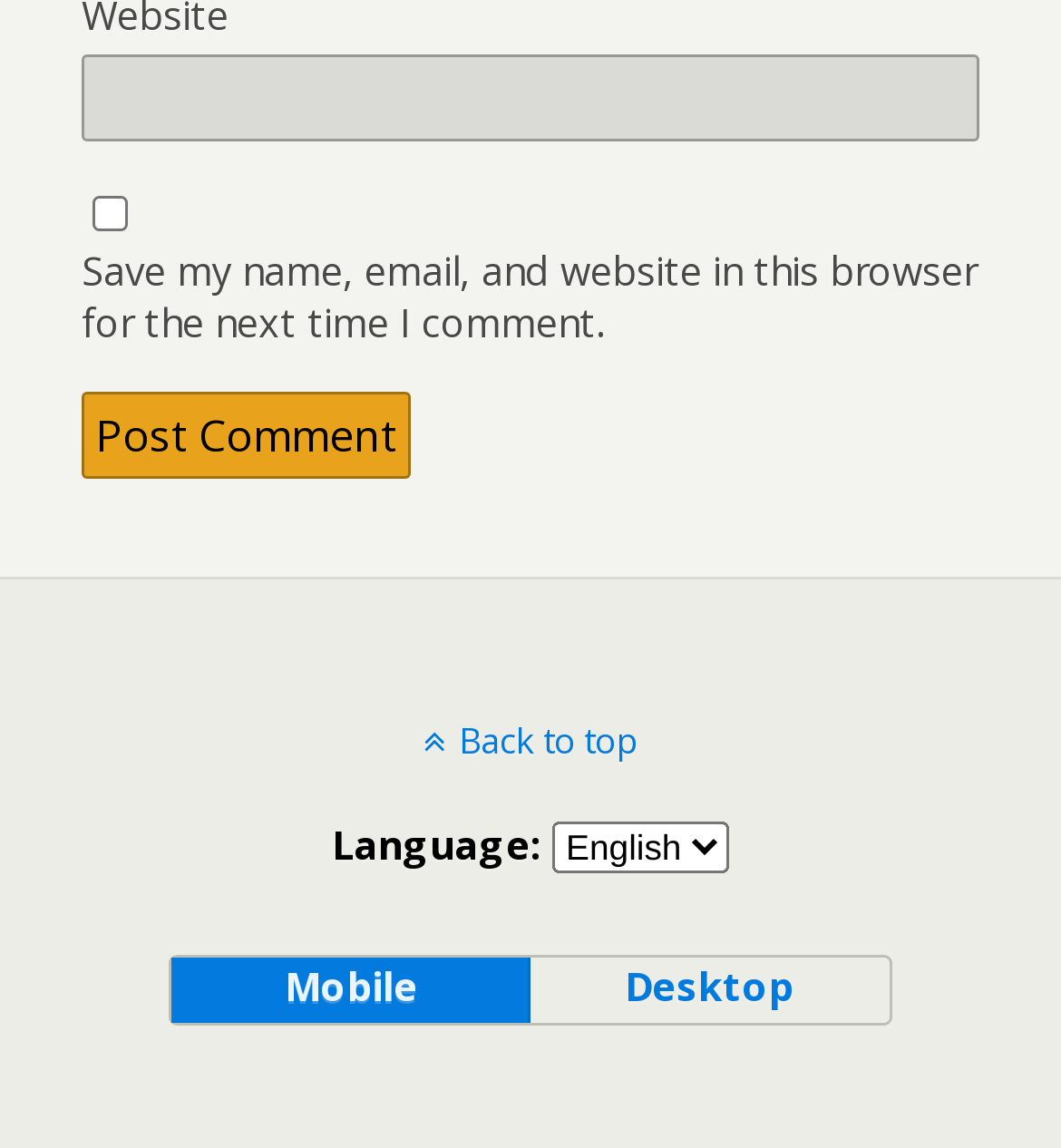Based on the image, provide a detailed response to the question:
What is the purpose of the checkbox?

The checkbox is located below the textbox with the label 'Website', and its description is 'Save my name, email, and website in this browser for the next time I comment.' This suggests that the purpose of the checkbox is to save the user's comment information for future use.